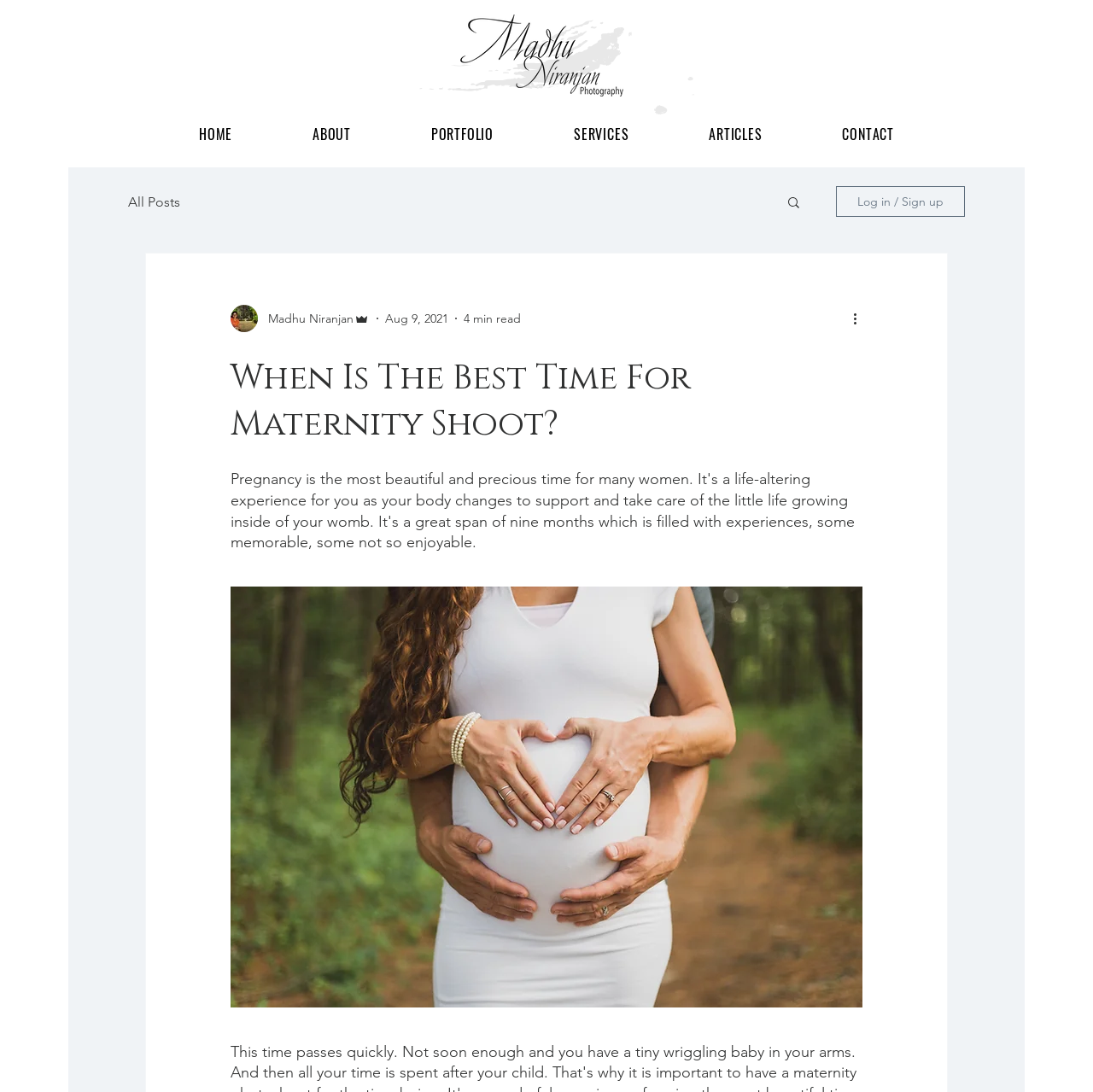Locate the bounding box coordinates of the element's region that should be clicked to carry out the following instruction: "read more about the article". The coordinates need to be four float numbers between 0 and 1, i.e., [left, top, right, bottom].

[0.778, 0.282, 0.797, 0.301]